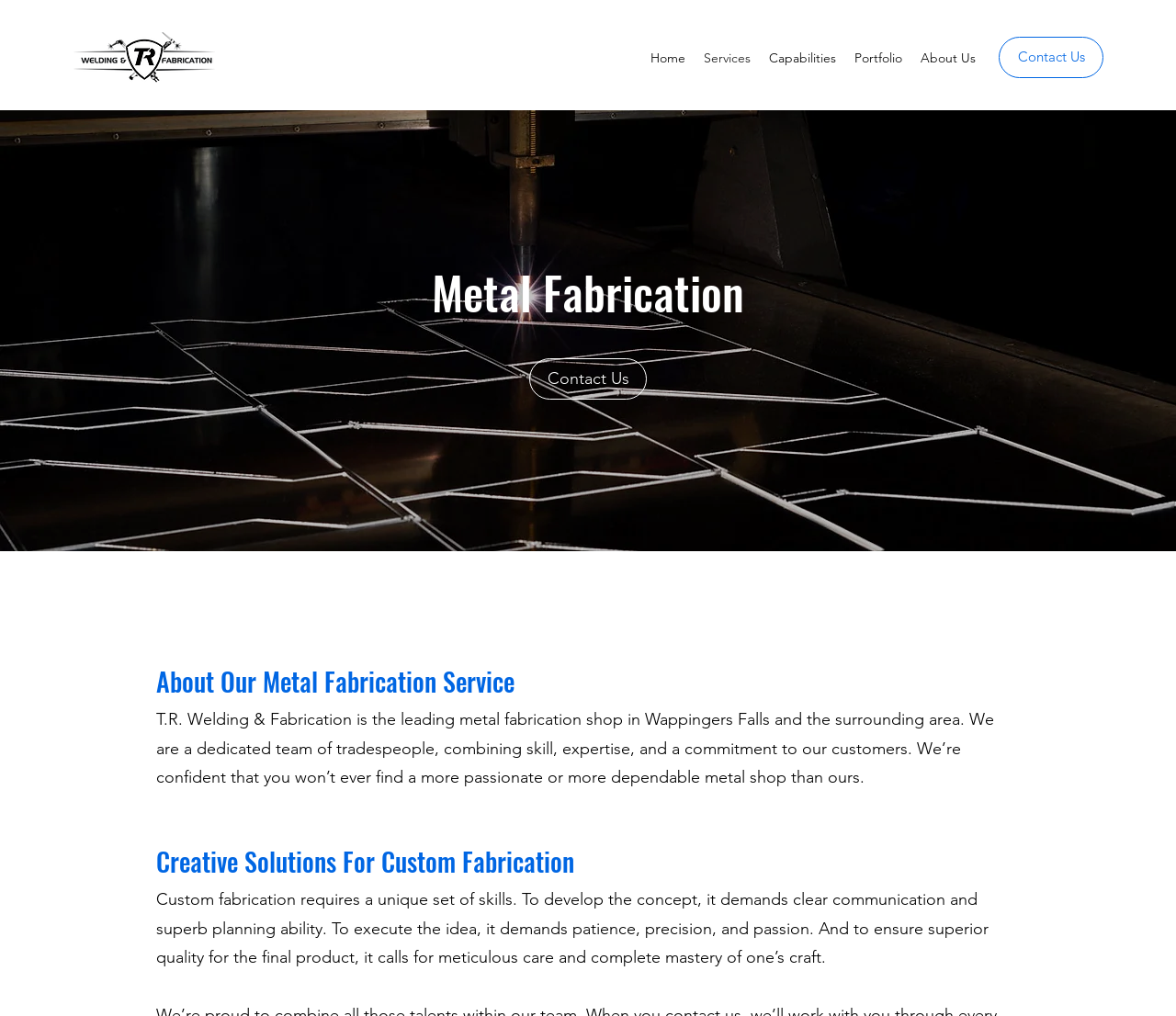Describe all the key features and sections of the webpage thoroughly.

The webpage is about custom metal fabrication services provided by T.R. Welding & Fabrication. At the top left corner, there is a logo of T.R. Welding & Fabrication, which is an image link. Next to the logo, there is a navigation menu with links to different sections of the website, including Home, Services, Capabilities, Portfolio, and About Us. 

On the top right corner, there is a "Contact Us" link. Below the navigation menu, there is a large background image that spans the entire width of the page. 

The main content of the webpage is divided into three sections. The first section has a heading "Metal Fabrication" and a "Contact Us" link below it. The second section has a heading "About Our Metal Fabrication Service" and a paragraph of text that describes the company's metal fabrication services. The third section has a heading "Creative Solutions For Custom Fabrication" and a paragraph of text that explains the skills required for custom fabrication.

There are three headings and two paragraphs of text on the webpage, providing information about the company's metal fabrication services and capabilities.